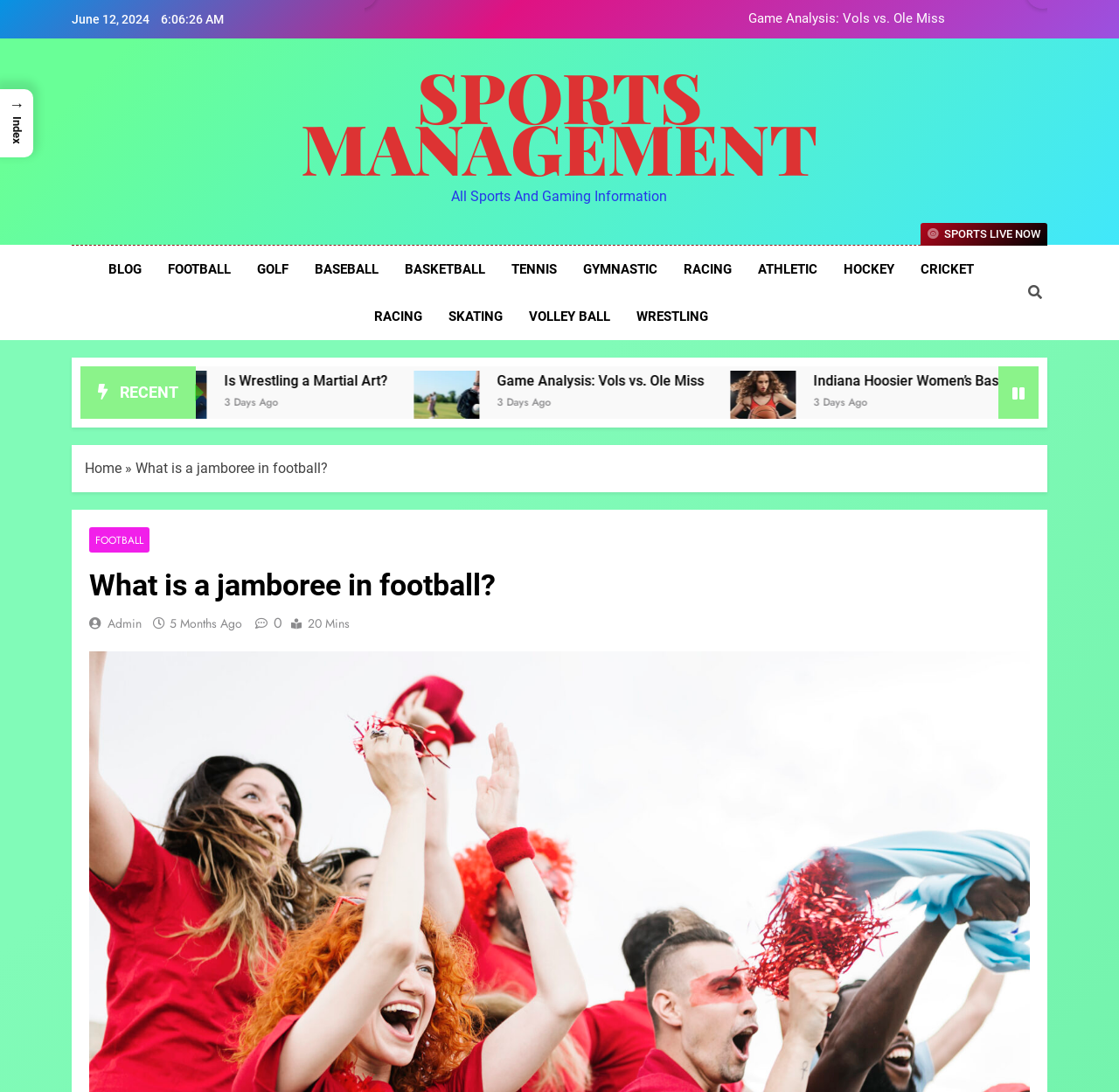Specify the bounding box coordinates of the area to click in order to execute this command: 'Click on the 'SPORTS MANAGEMENT' link'. The coordinates should consist of four float numbers ranging from 0 to 1, and should be formatted as [left, top, right, bottom].

[0.269, 0.046, 0.731, 0.177]